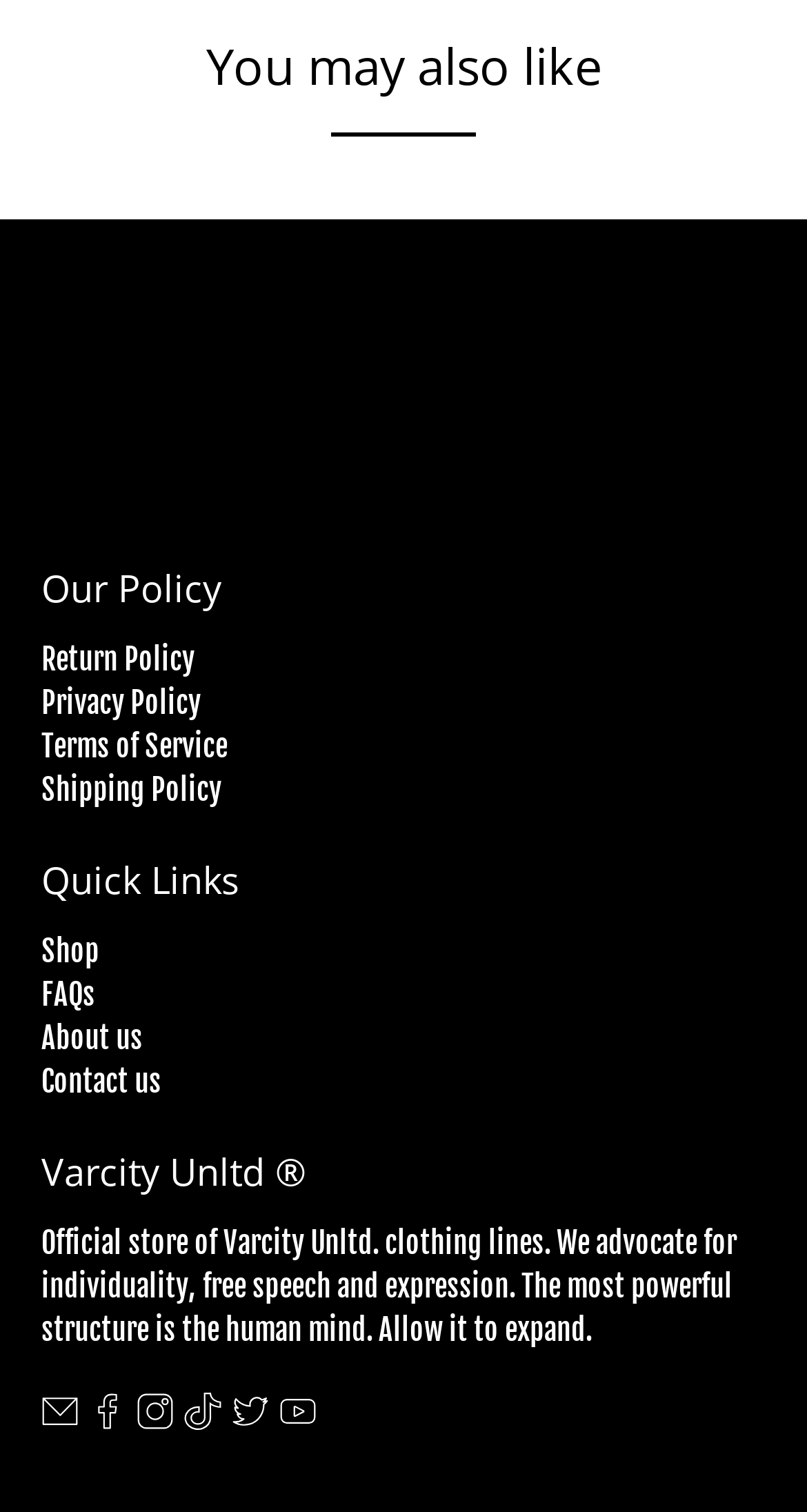How many social media links are available?
Answer the question in a detailed and comprehensive manner.

The social media links can be found at the bottom of the webpage, and there are 5 links: 'Varcity Unltd on Facebook', 'Varcity Unltd on Instagram', 'Varcity Unltd on TikTok', 'Varcity Unltd on Twitter', and 'Varcity Unltd on YouTube'.